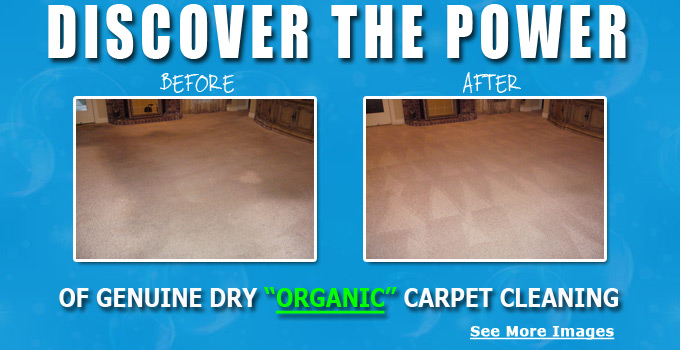Reply to the question with a single word or phrase:
What is the purpose of the bold text?

To emphasize effectiveness